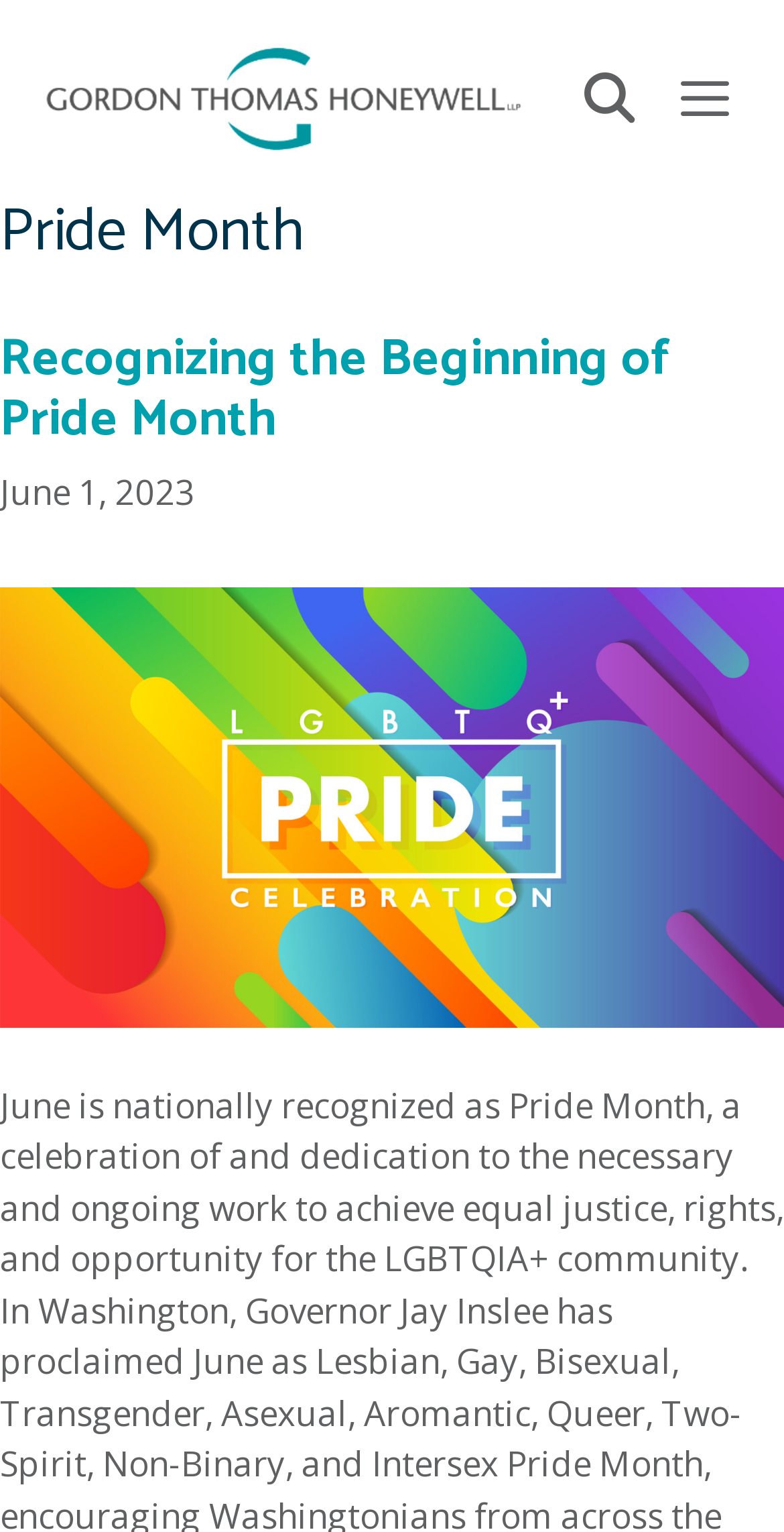Provide an in-depth caption for the elements present on the webpage.

The webpage is about Pride Month Archives from Gordon Thomas Honeywell. At the top, there is a banner that spans the entire width of the page, containing a link to the website's homepage, accompanied by an image of the Gordon Thomas Honeywell logo. Below the banner, there is a primary navigation menu that also spans the entire width, featuring a search bar link and a menu button on the right side.

The main content of the page is divided into two sections. The first section is a header that takes up about a quarter of the page's height, with a heading that reads "Pride Month". Below this header, there is a subheading that says "Recognizing the Beginning of Pride Month", which is also a link. To the right of this subheading, there is a timestamp that reads "June 1, 2023".

The second section is a figure that takes up about half of the page's height, but its contents are not specified. It is positioned below the header and subheading section. Overall, the webpage has a simple and clean layout, with a focus on presenting information about Pride Month.